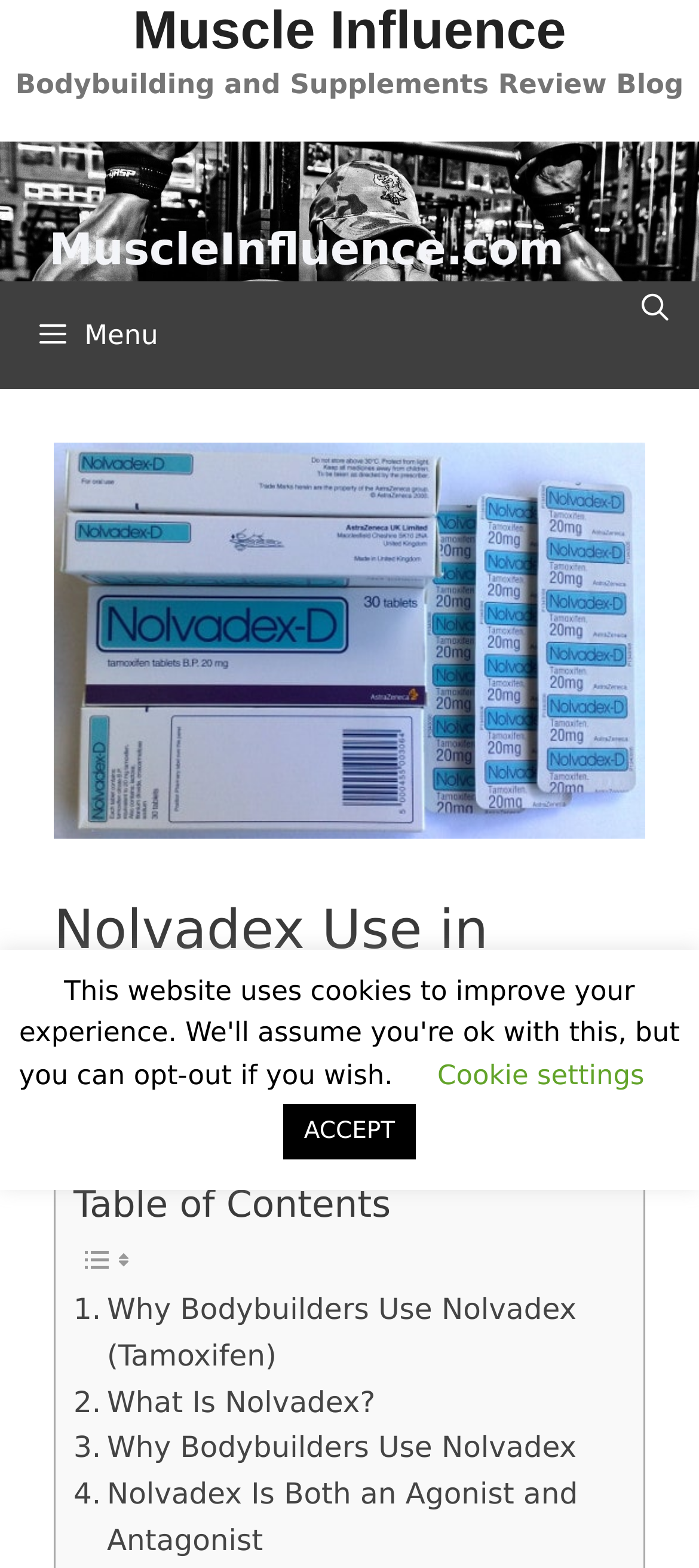Find the coordinates for the bounding box of the element with this description: "Why Bodybuilders Use Nolvadex".

[0.105, 0.909, 0.825, 0.939]